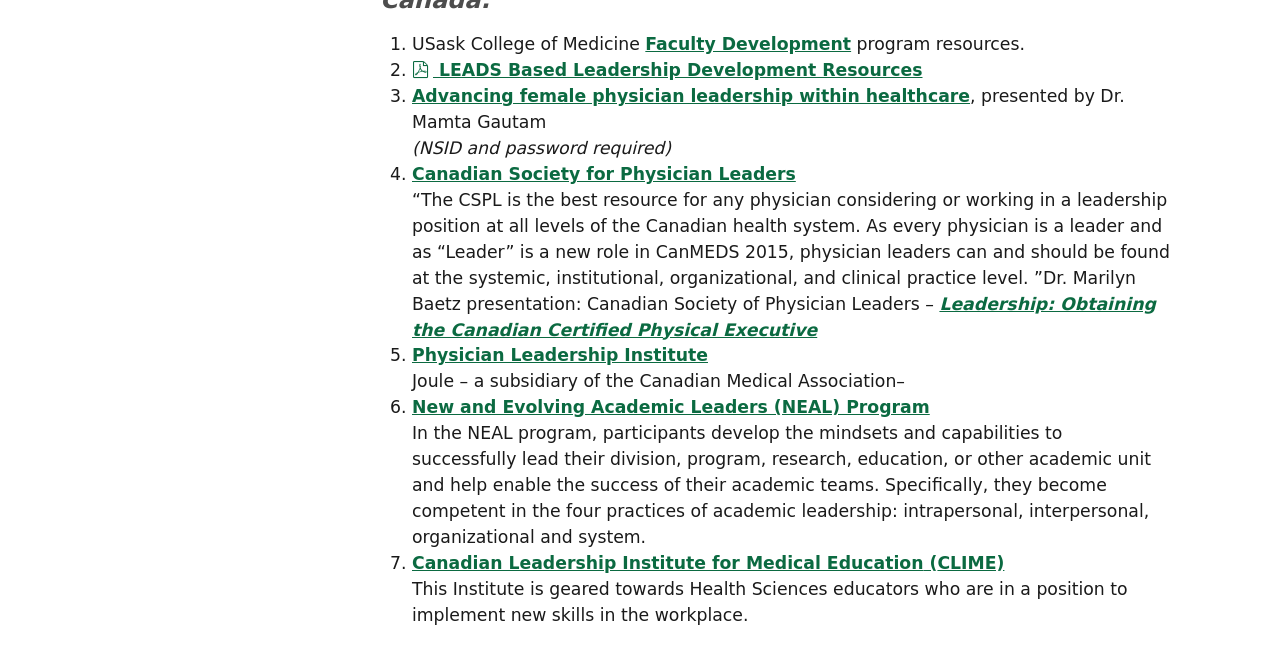Please identify the bounding box coordinates of the area I need to click to accomplish the following instruction: "Open LEADS Based Leadership Development Resources".

[0.322, 0.091, 0.721, 0.121]